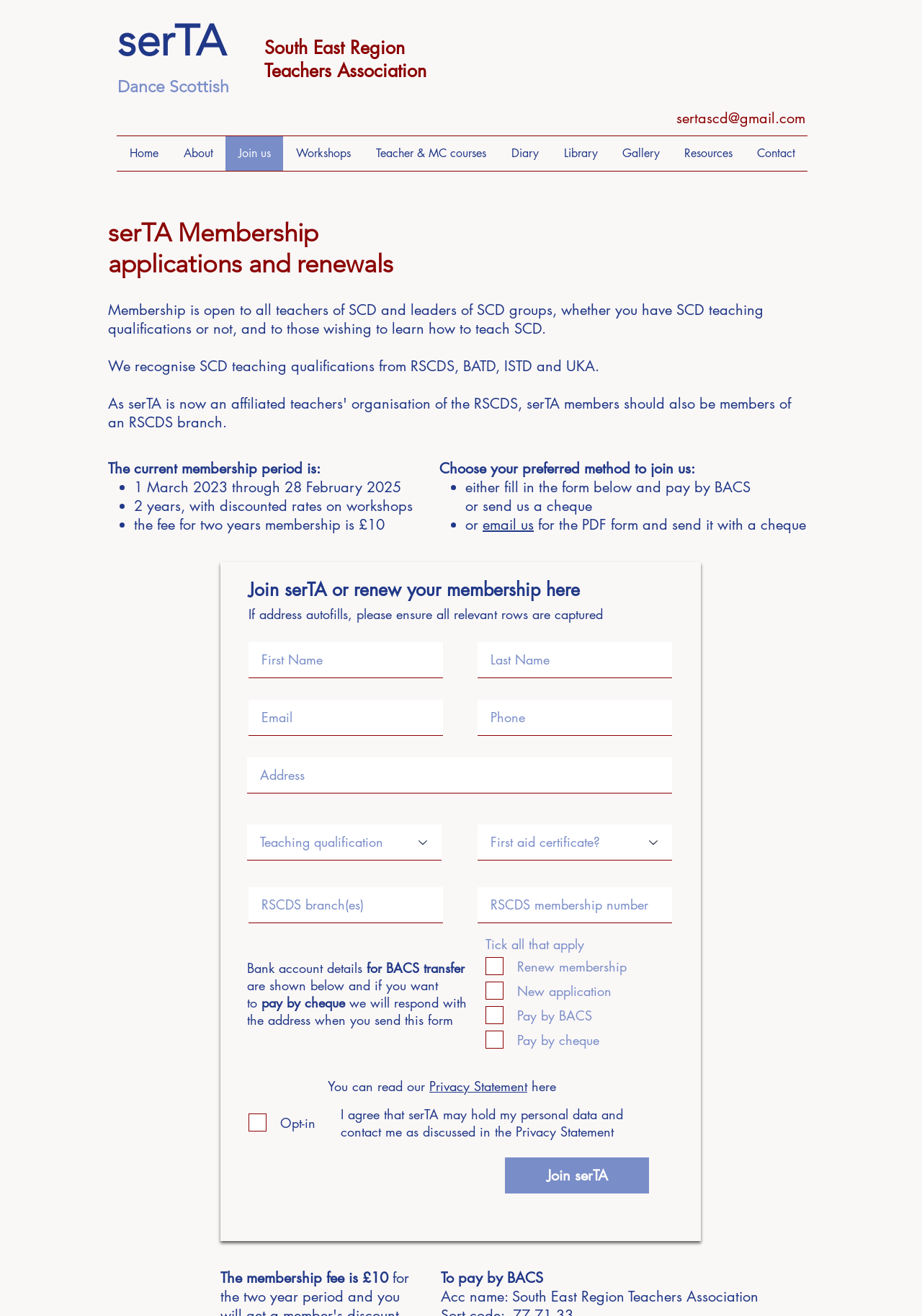Given the description: "Teacher & MC courses", determine the bounding box coordinates of the UI element. The coordinates should be formatted as four float numbers between 0 and 1, [left, top, right, bottom].

[0.394, 0.104, 0.541, 0.13]